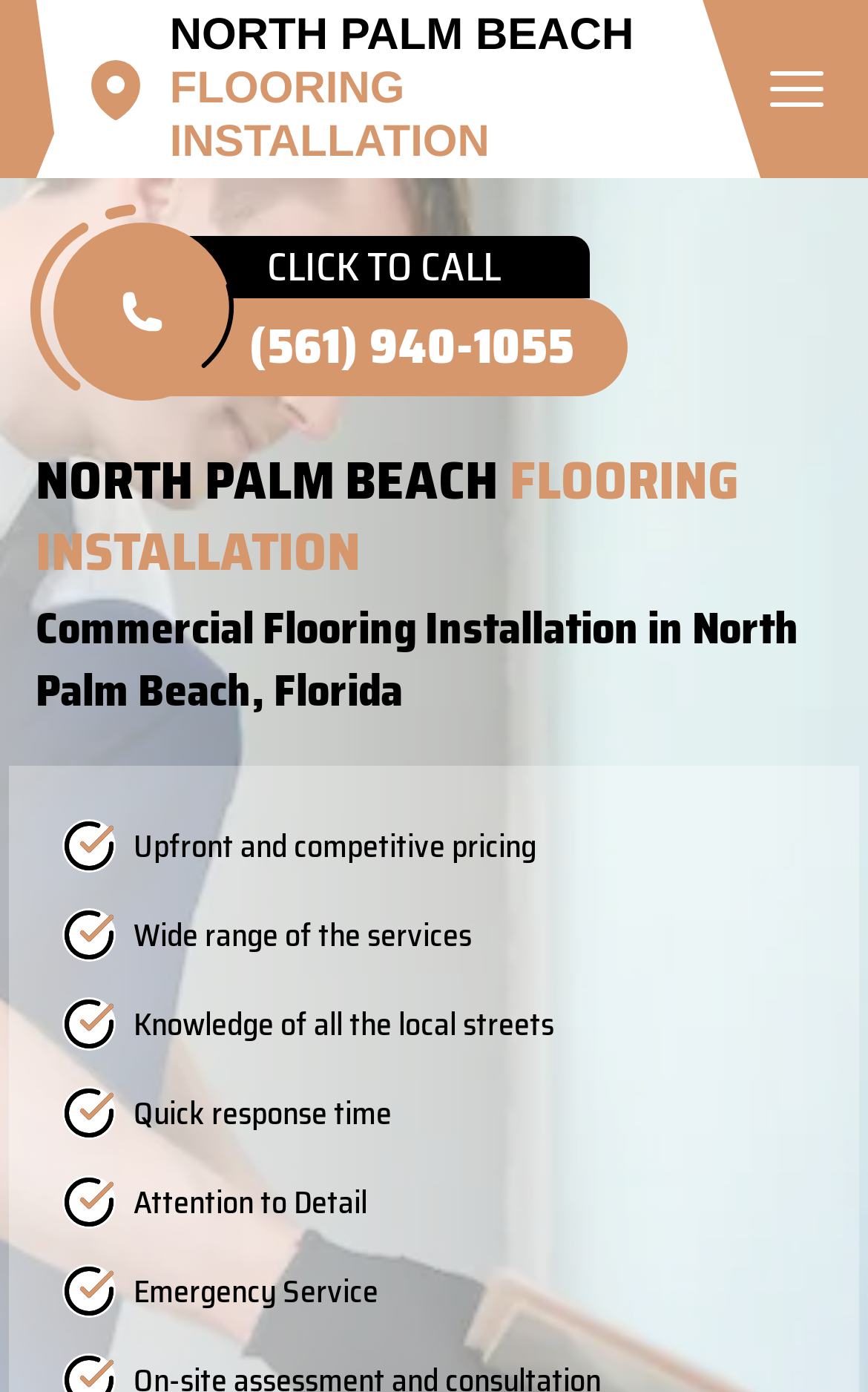Reply to the question below using a single word or brief phrase:
What is one of the benefits of using this flooring installation service?

Upfront and competitive pricing